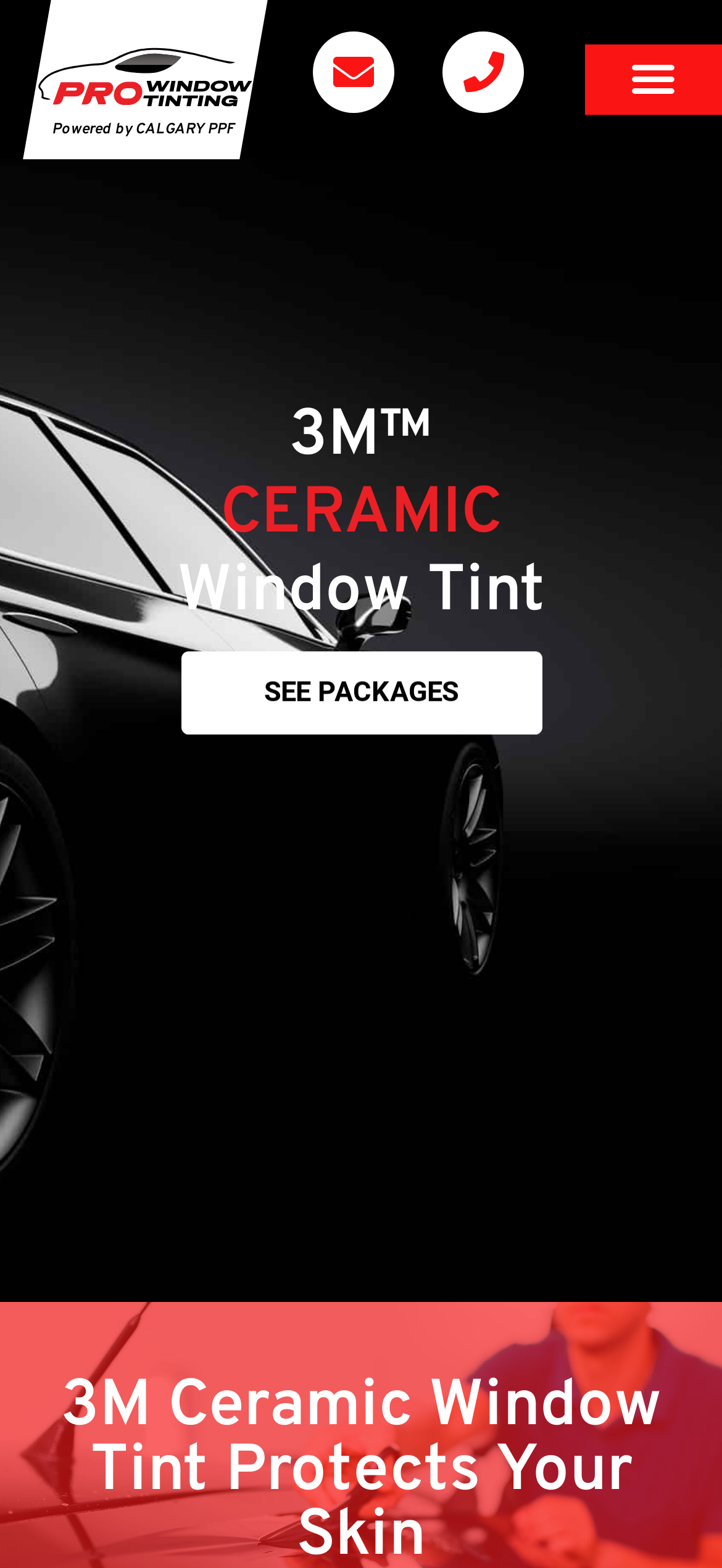Based on the element description: "Menu", identify the bounding box coordinates for this UI element. The coordinates must be four float numbers between 0 and 1, listed as [left, top, right, bottom].

[0.857, 0.029, 0.953, 0.073]